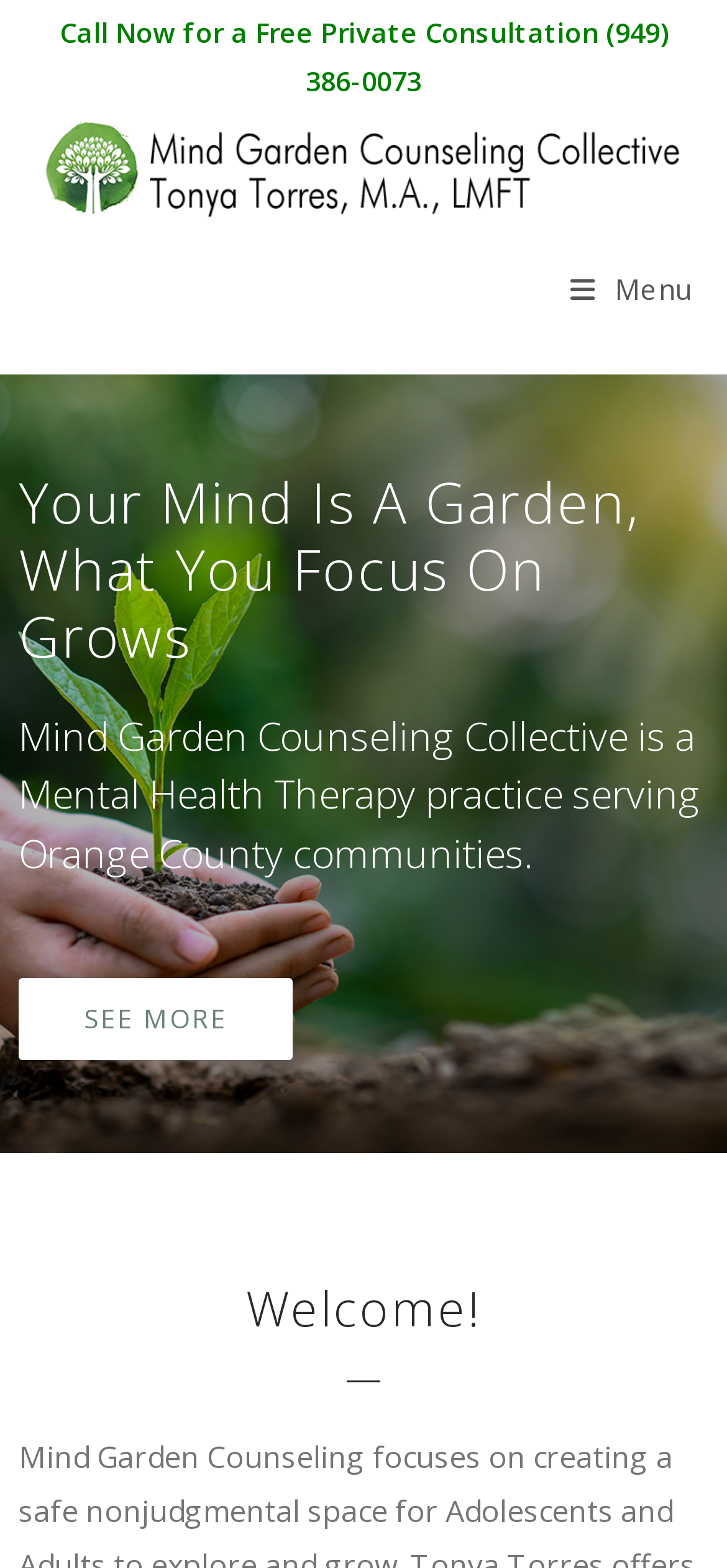Please respond to the question using a single word or phrase:
What is the theme of the mental health practice?

Gardening